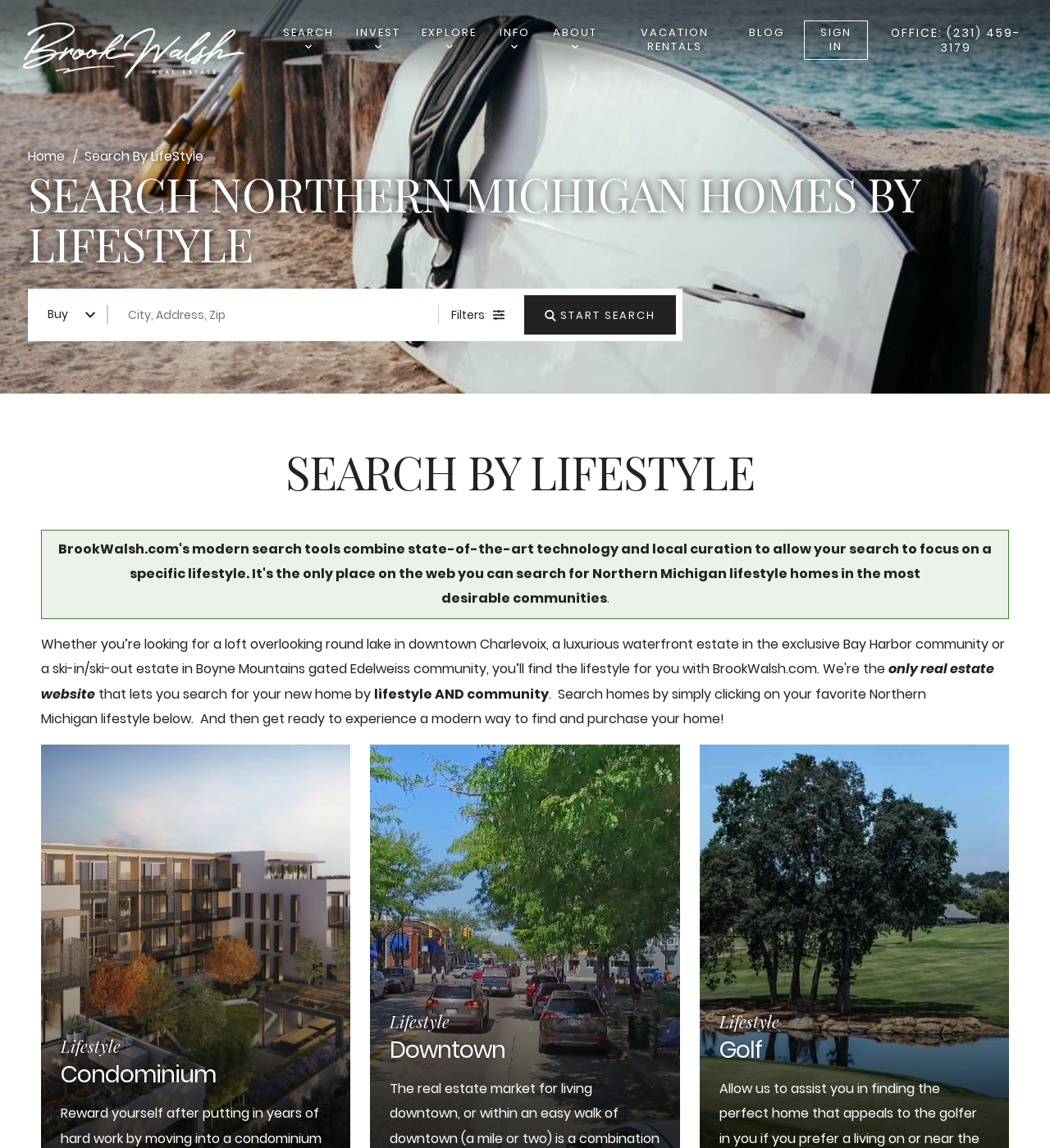Please find the bounding box coordinates of the section that needs to be clicked to achieve this instruction: "View vacation rentals".

[0.587, 0.017, 0.698, 0.053]